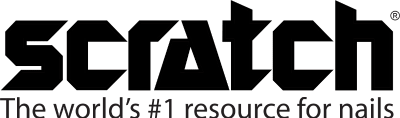What industry does the brand Scratch specialize in?
Kindly offer a detailed explanation using the data available in the image.

The brand Scratch is hailed as the world's number one resource for nails, indicating that it specializes in the beauty industry, particularly focusing on nail care and services.